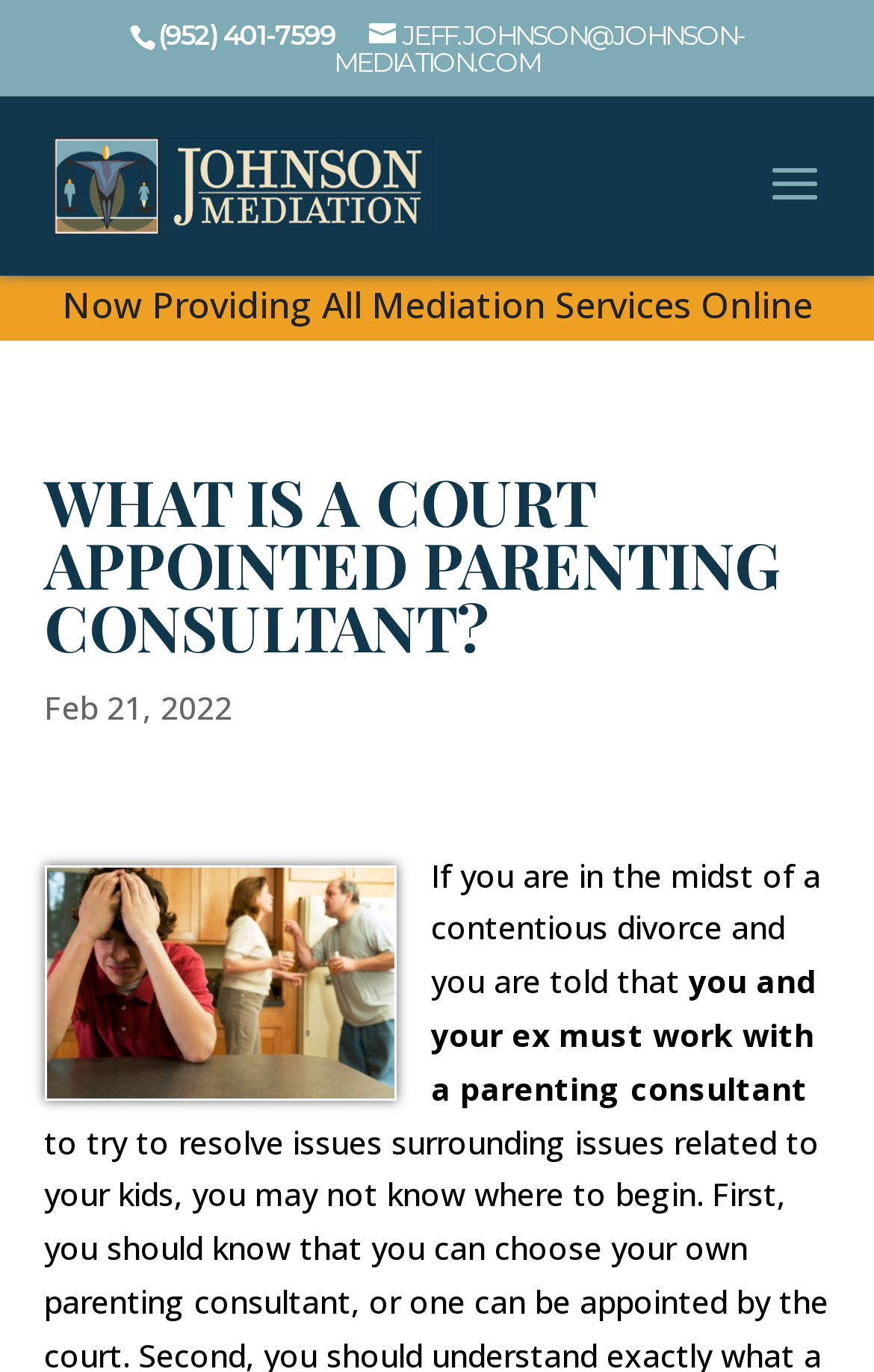What is the phone number on the webpage?
Examine the webpage screenshot and provide an in-depth answer to the question.

I found the phone number by looking at the StaticText element with the bounding box coordinates [0.181, 0.013, 0.383, 0.038], which contains the text '(952) 401-7599'.